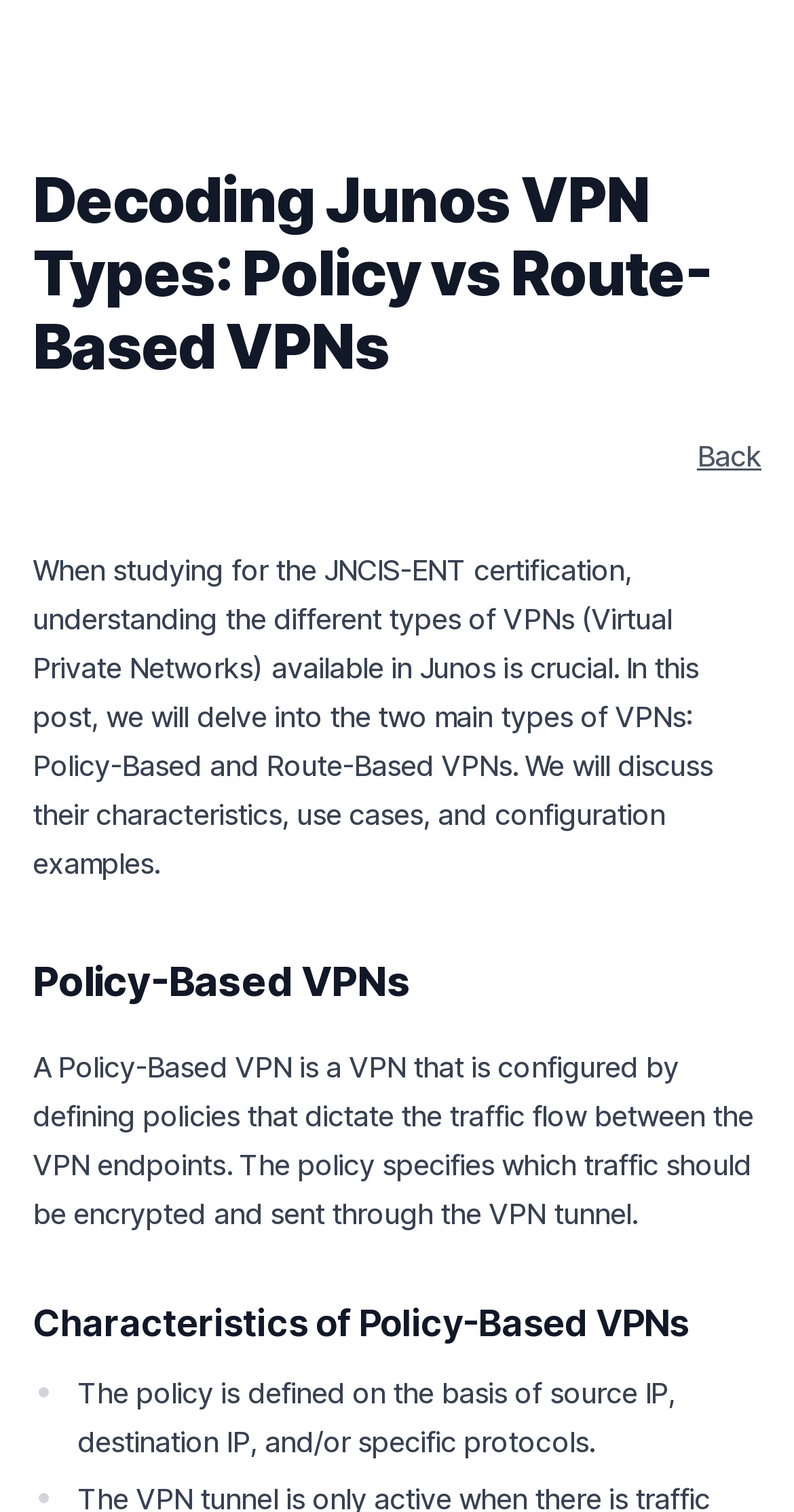What is the main topic of this webpage?
From the screenshot, supply a one-word or short-phrase answer.

Junos VPN Types